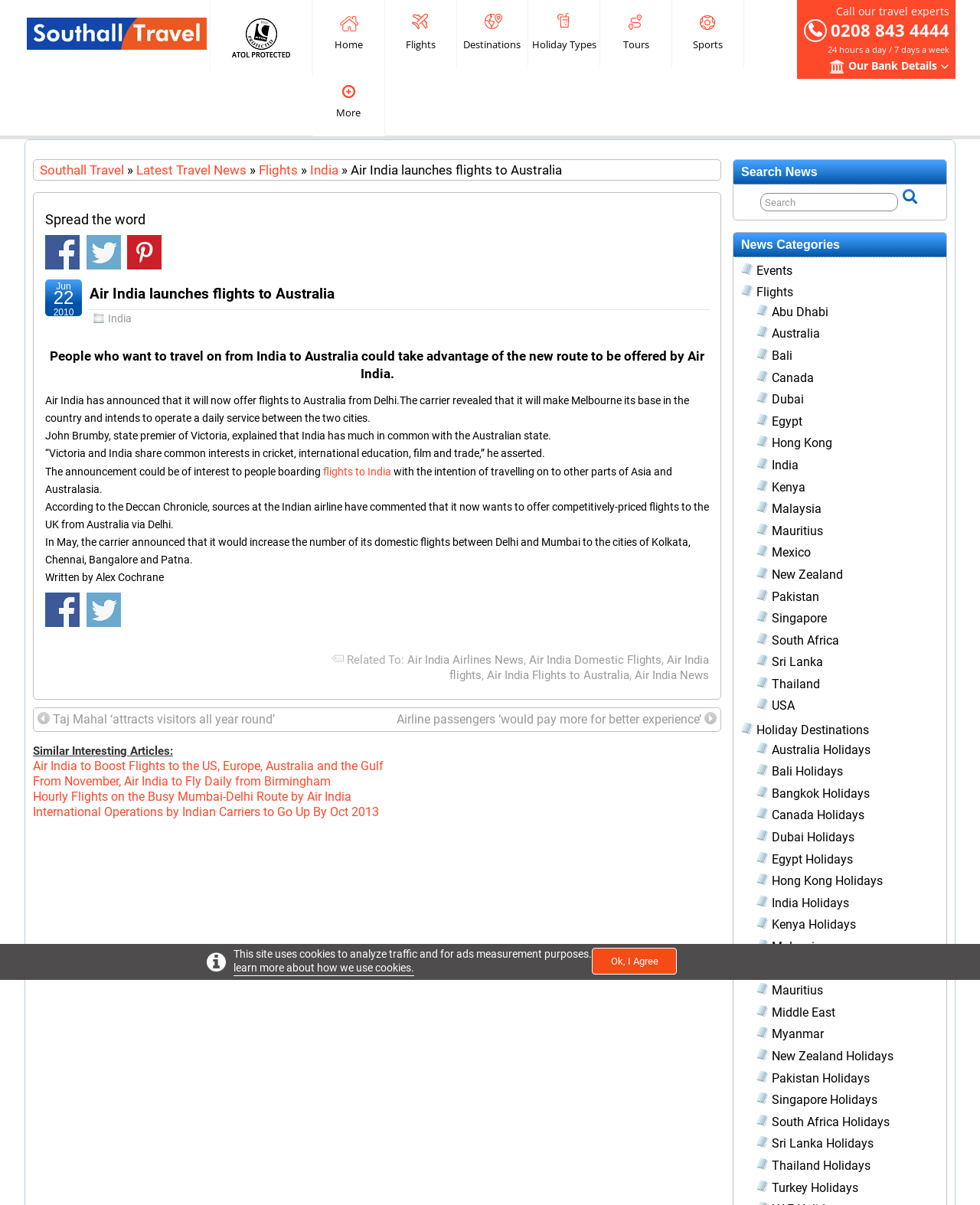Determine the bounding box coordinates of the region to click in order to accomplish the following instruction: "View 'Air India Flights to Australia'". Provide the coordinates as four float numbers between 0 and 1, specifically [left, top, right, bottom].

[0.497, 0.555, 0.642, 0.566]